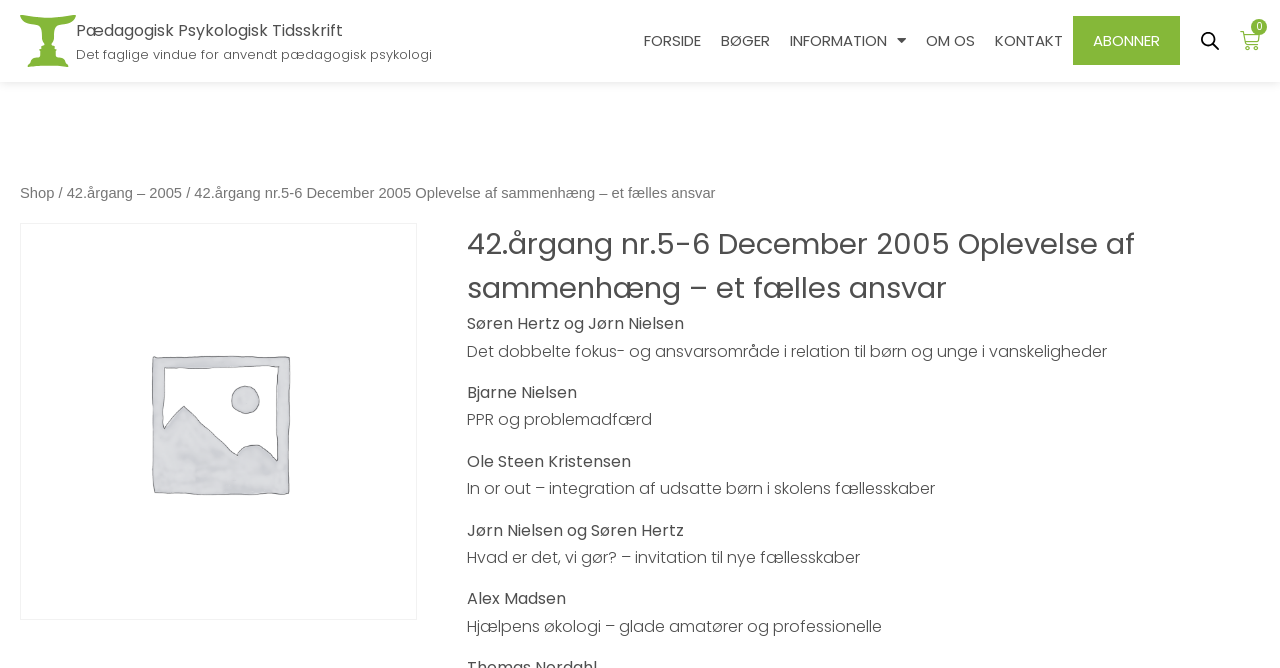Please provide a brief answer to the following inquiry using a single word or phrase:
What is the title of the current issue?

42.årgang nr.5-6 December 2005